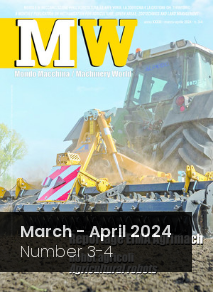Thoroughly describe everything you see in the image.

The image features the cover of the "Mondo Macchine / Machinery World" magazine, specifically for the March - April 2024 edition, denoted as Number 3-4. The title prominently displays "MW" in bold yellow letters at the top, capturing attention against a clear blue sky. Below the title, the magazine's full name is included, reinforcing its brand identity. 

The central visual showcases a powerful agricultural machine actively working in a field, symbolizing innovation in machinery and agriculture. It reflects the magazine's focus on cutting-edge technologies within the industry. A dark banner at the bottom provides essential information, including the publication date and issue number, ensuring readers are informed about the latest content and developments in the field of agricultural machinery.